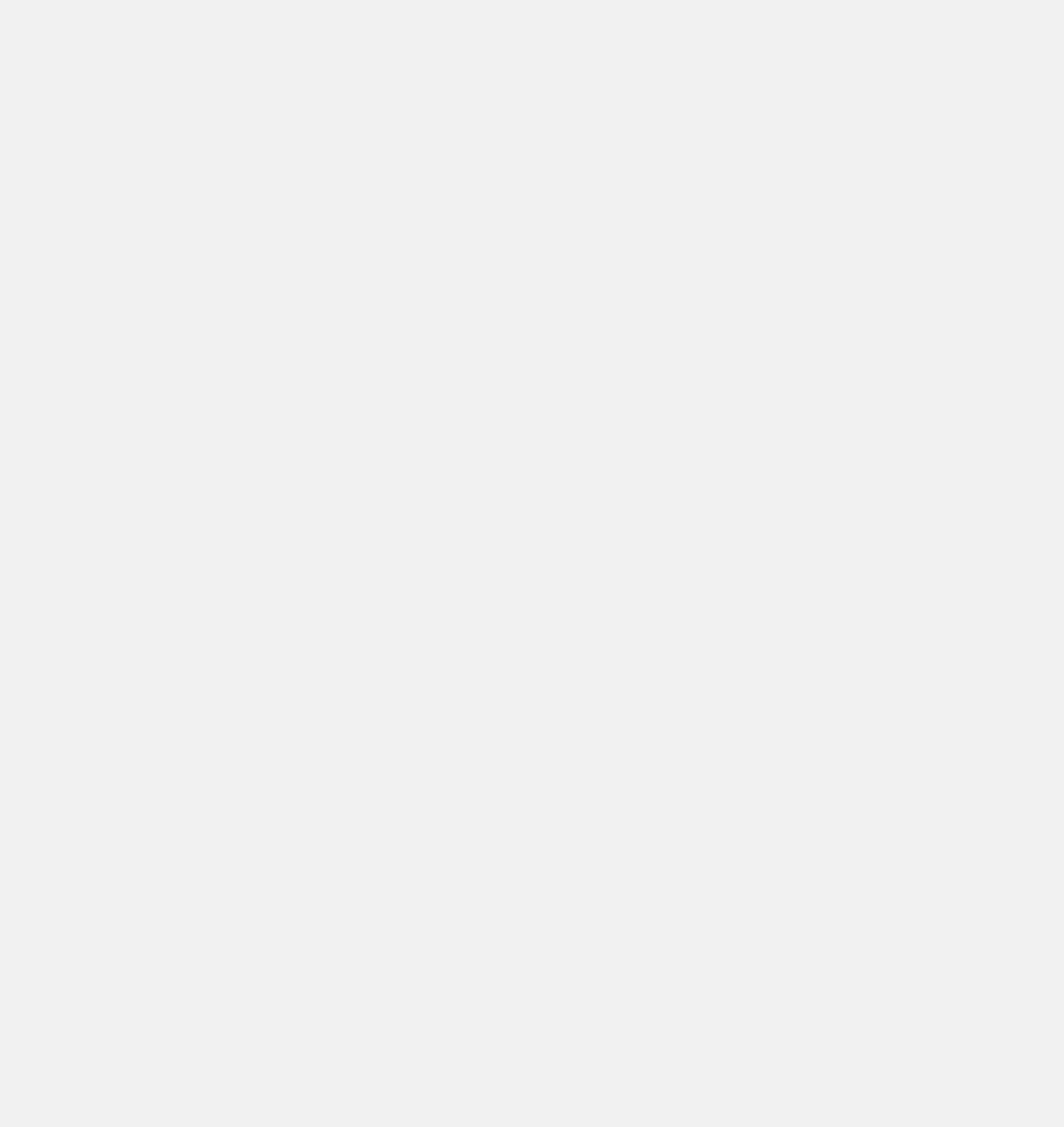Please give the bounding box coordinates of the area that should be clicked to fulfill the following instruction: "click on liovess". The coordinates should be in the format of four float numbers from 0 to 1, i.e., [left, top, right, bottom].

[0.742, 0.004, 0.775, 0.015]